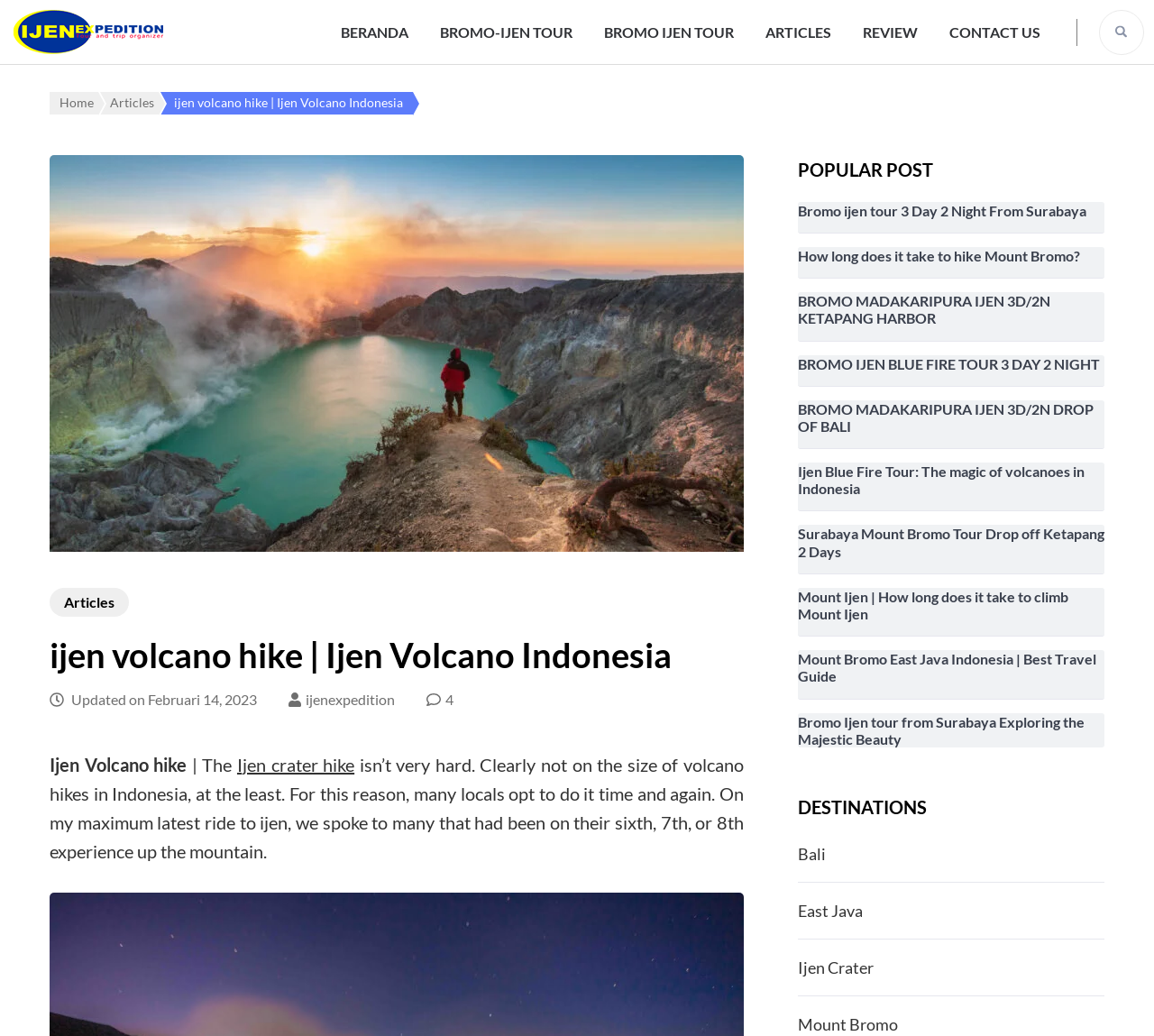Identify the bounding box coordinates for the UI element described as follows: bromo-ijen tour. Use the format (top-left x, top-left y, bottom-right x, bottom-right y) and ensure all values are floating point numbers between 0 and 1.

[0.381, 0.023, 0.496, 0.039]